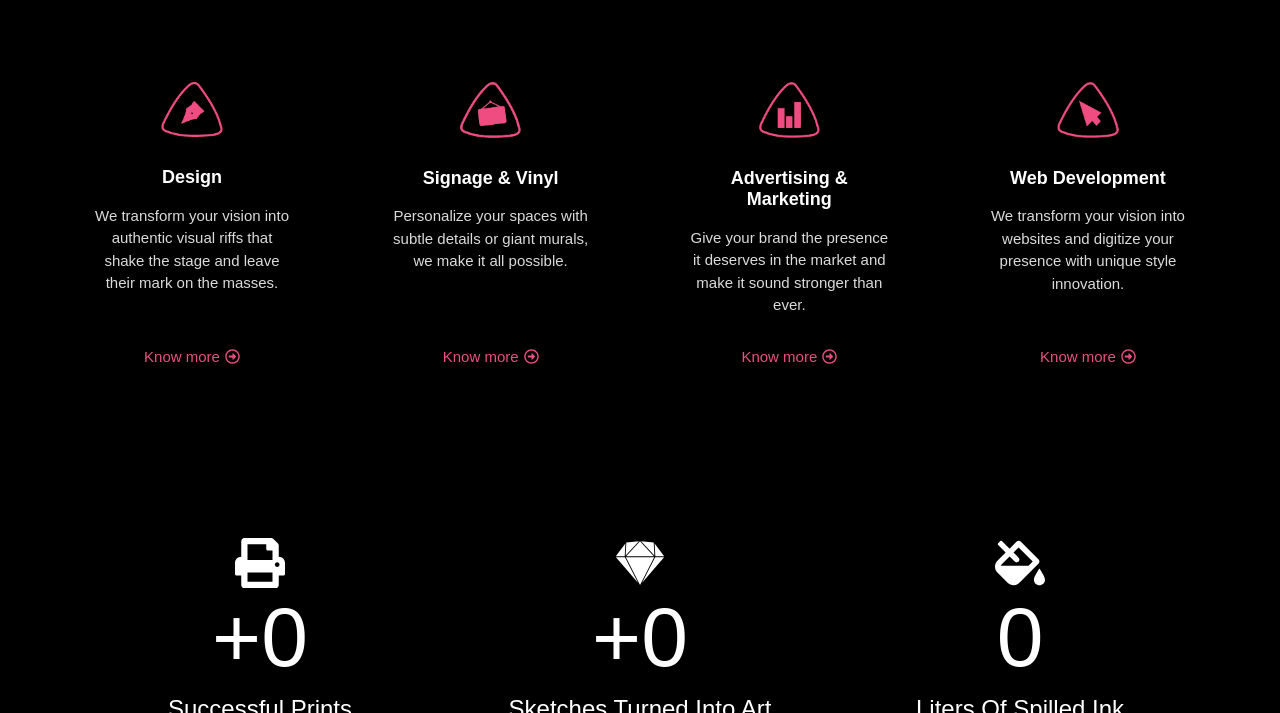Find the bounding box coordinates of the element to click in order to complete the given instruction: "Click on Know more about Advertising & Marketing."

[0.56, 0.473, 0.673, 0.53]